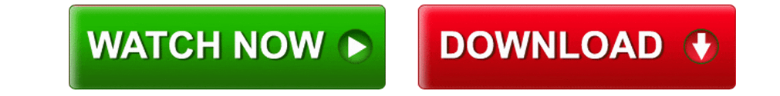Kindly respond to the following question with a single word or a brief phrase: 
What is the purpose of the DOWNLOAD button?

To download the audio file